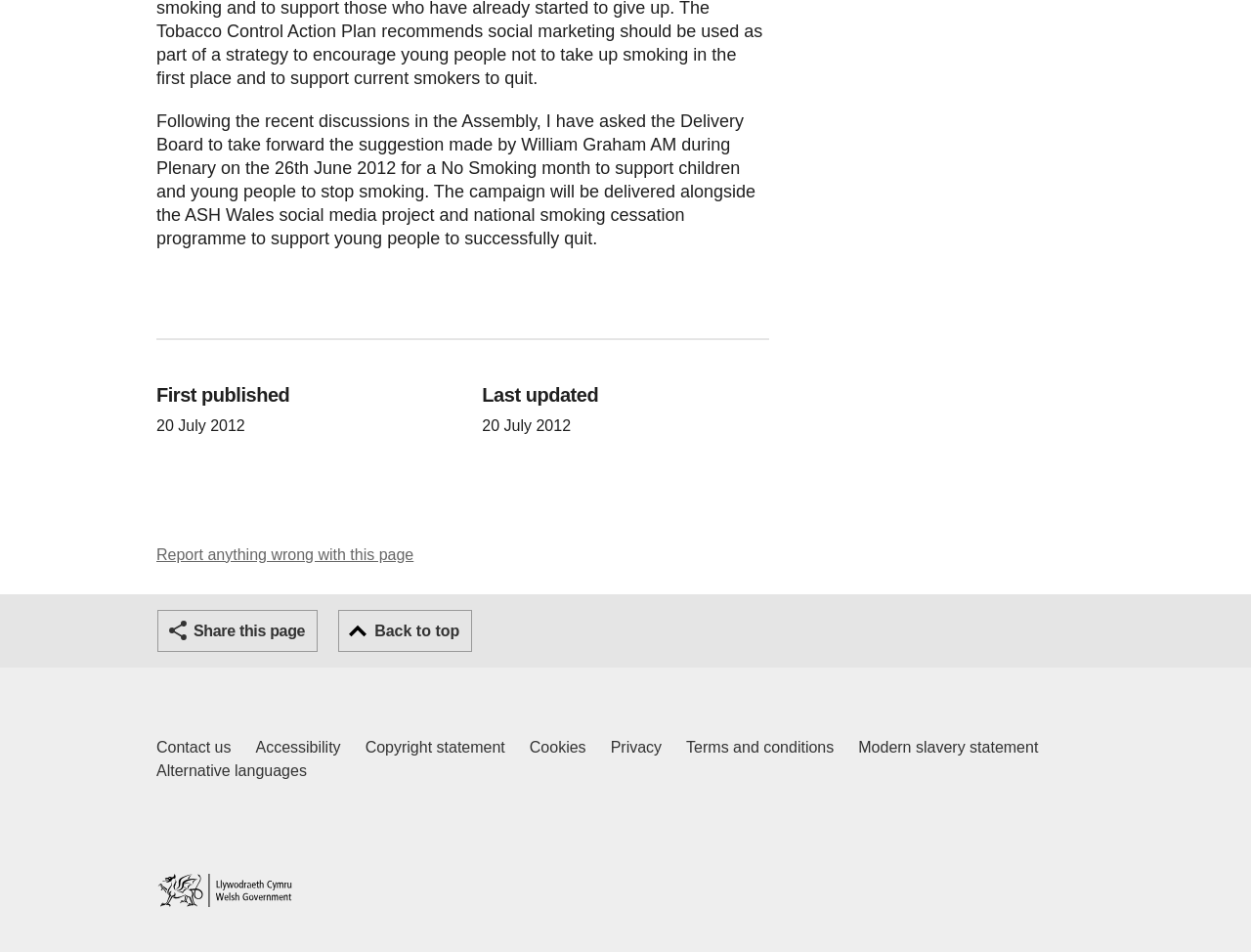Look at the image and give a detailed response to the following question: How many footer links are there?

I found the answer by counting the number of link elements within the 'Footer links' navigation element, which are 8 in total.